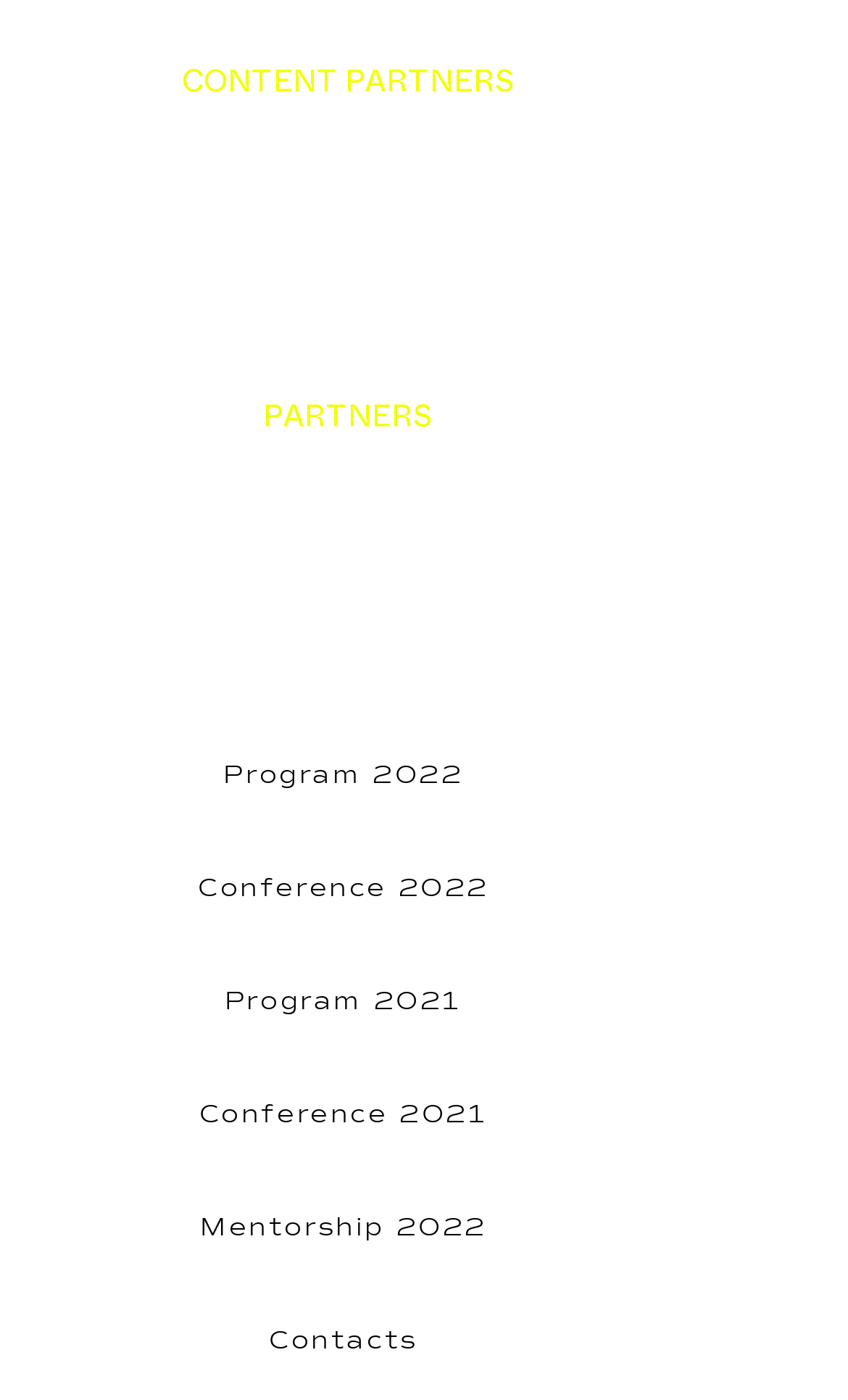Answer the following in one word or a short phrase: 
What is the last link on the webpage?

Contacts